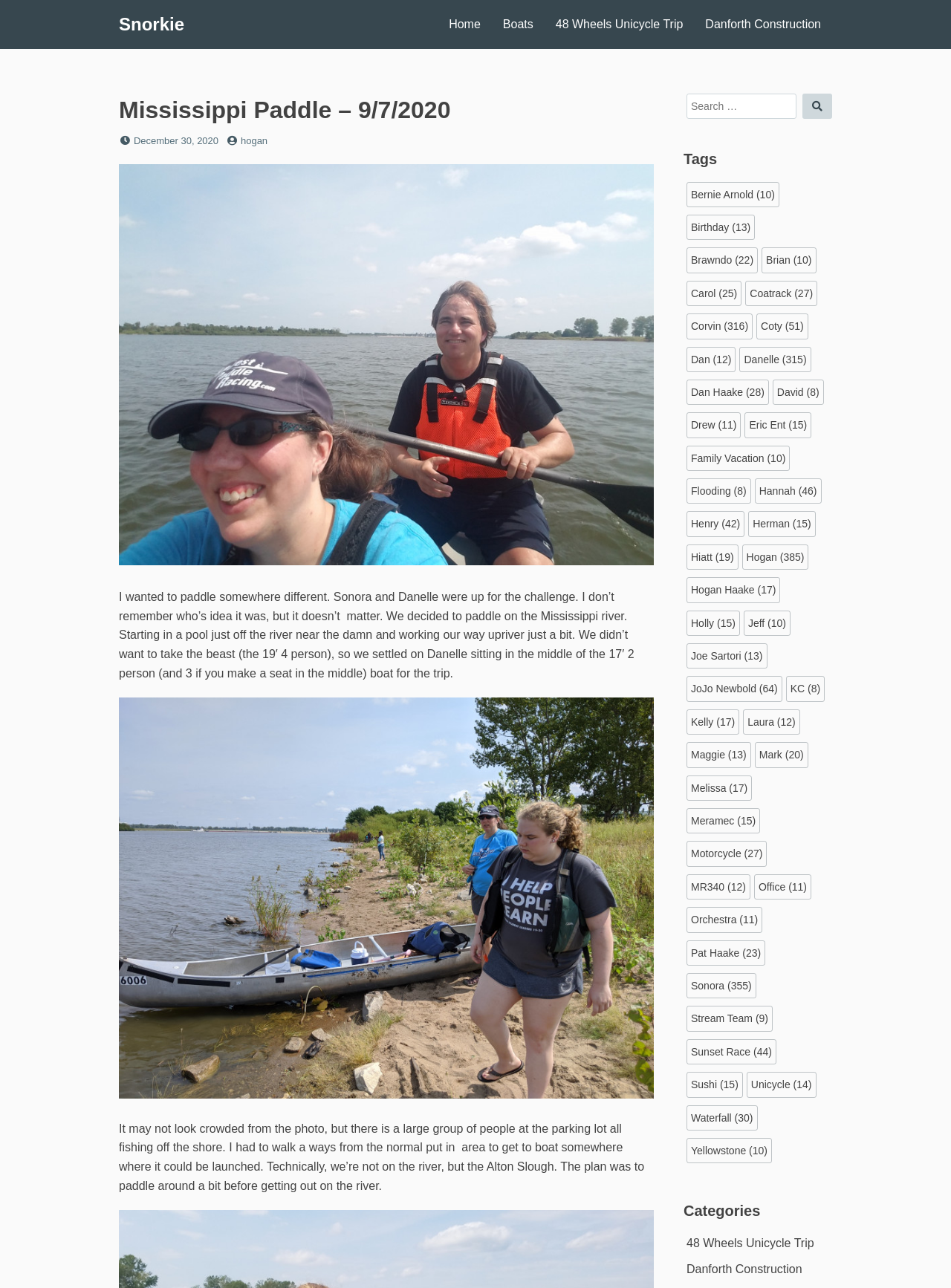What is the name of the person who wrote the post?
From the image, respond using a single word or phrase.

hogan